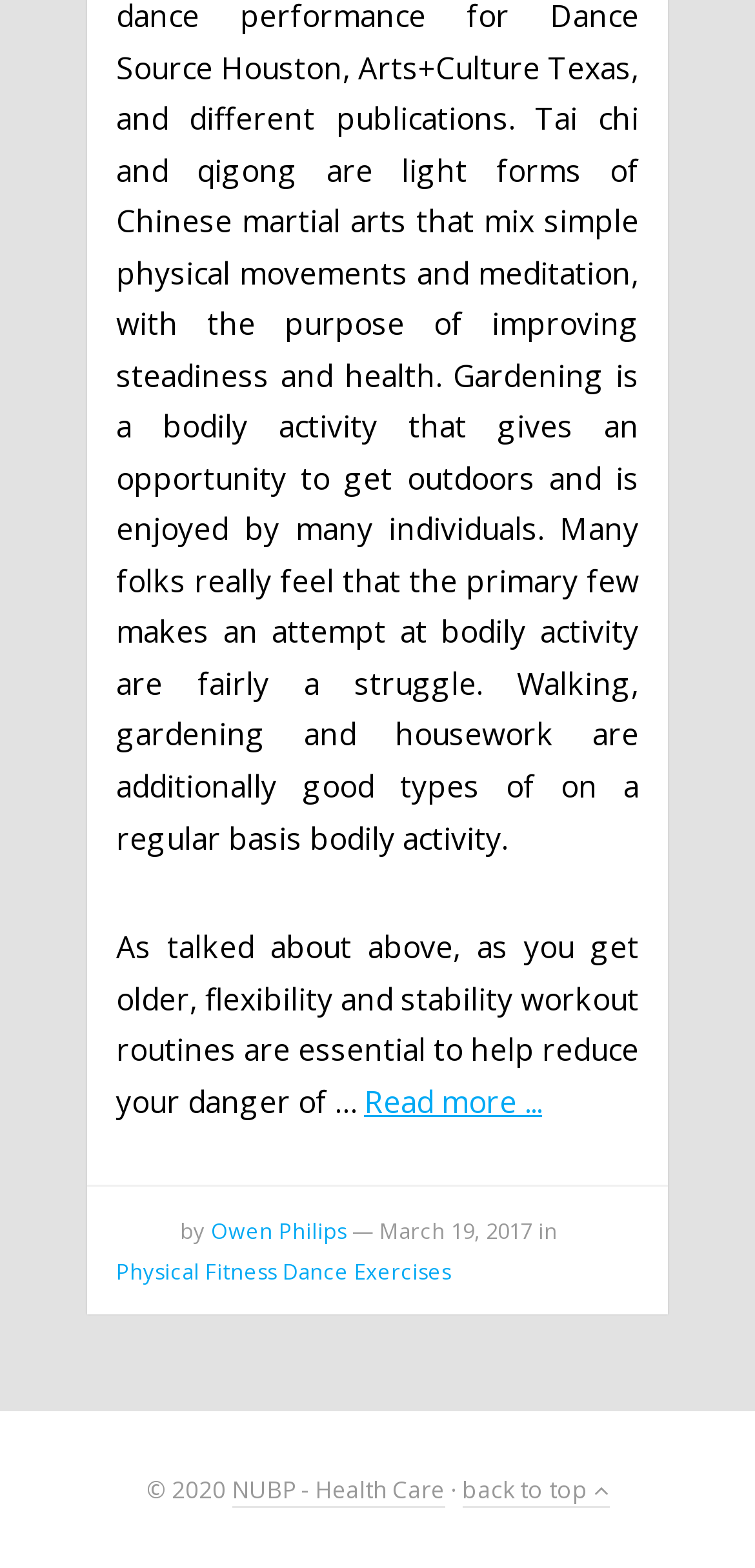What is the topic of the article above the 'Read more...' link?
Using the image, provide a concise answer in one word or a short phrase.

Flexibility and stability workout routines